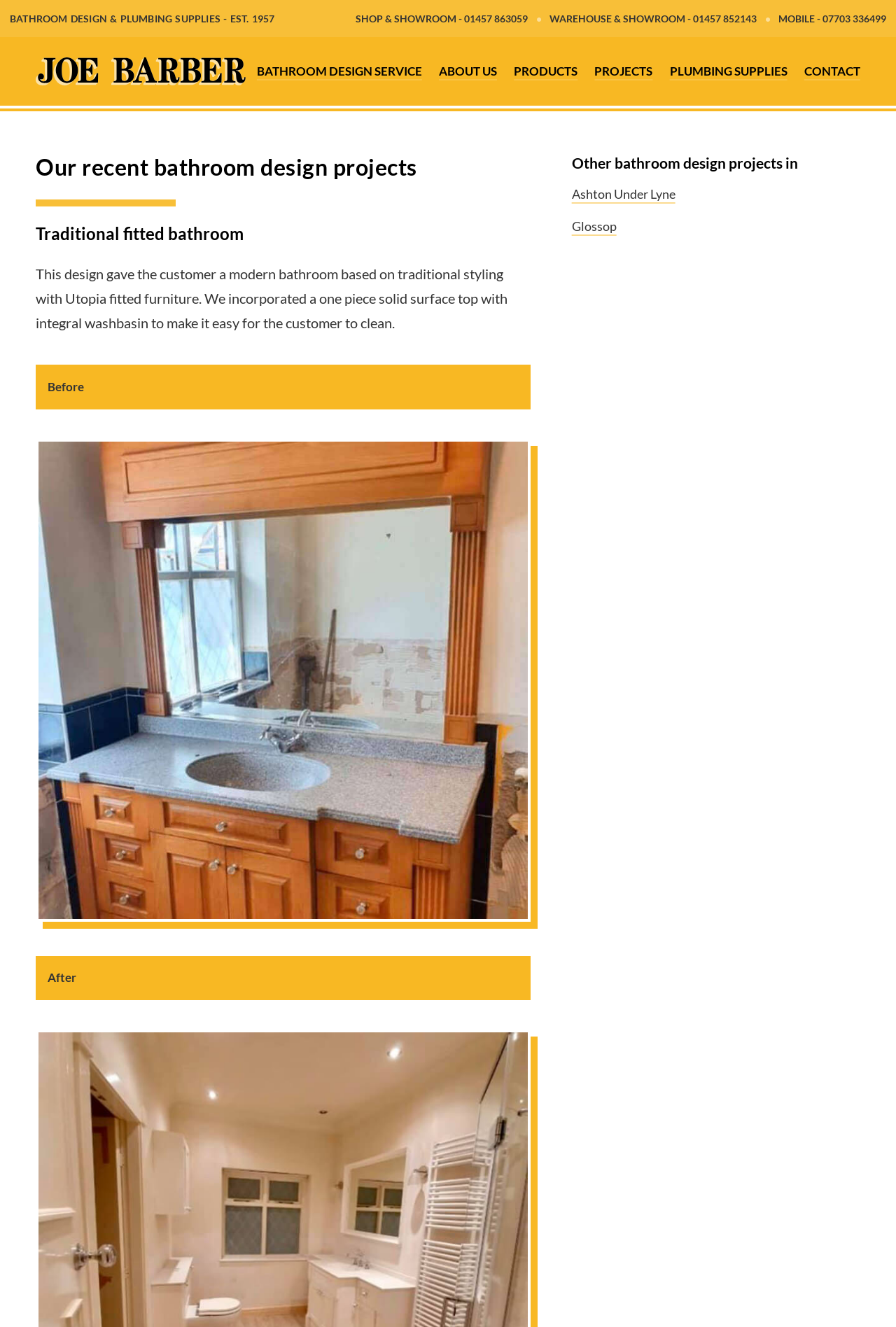Identify the bounding box coordinates of the specific part of the webpage to click to complete this instruction: "Click the Joe Barber Logo".

[0.04, 0.043, 0.274, 0.064]